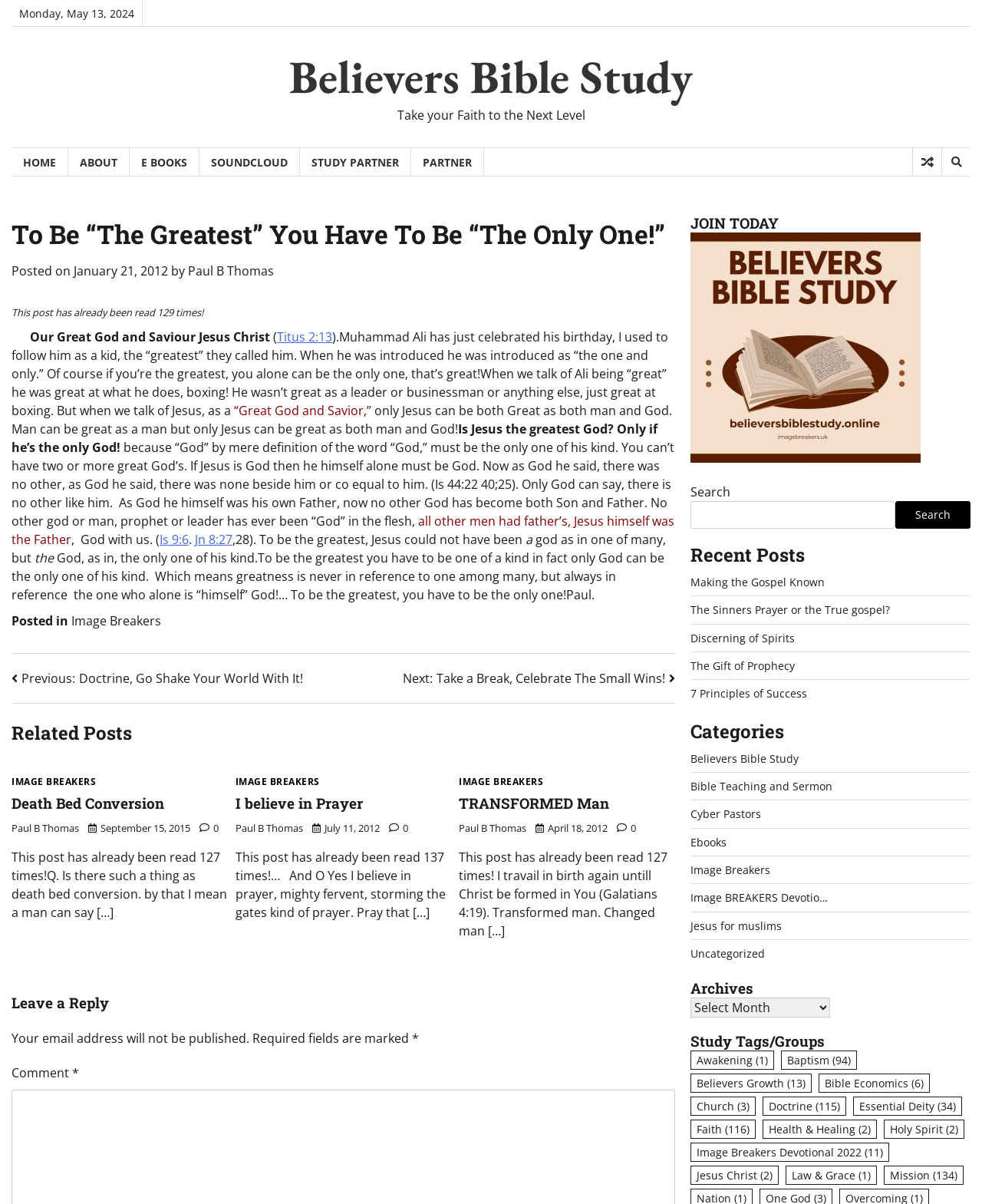Provide the bounding box coordinates of the area you need to click to execute the following instruction: "Search for something".

[0.703, 0.416, 0.912, 0.439]